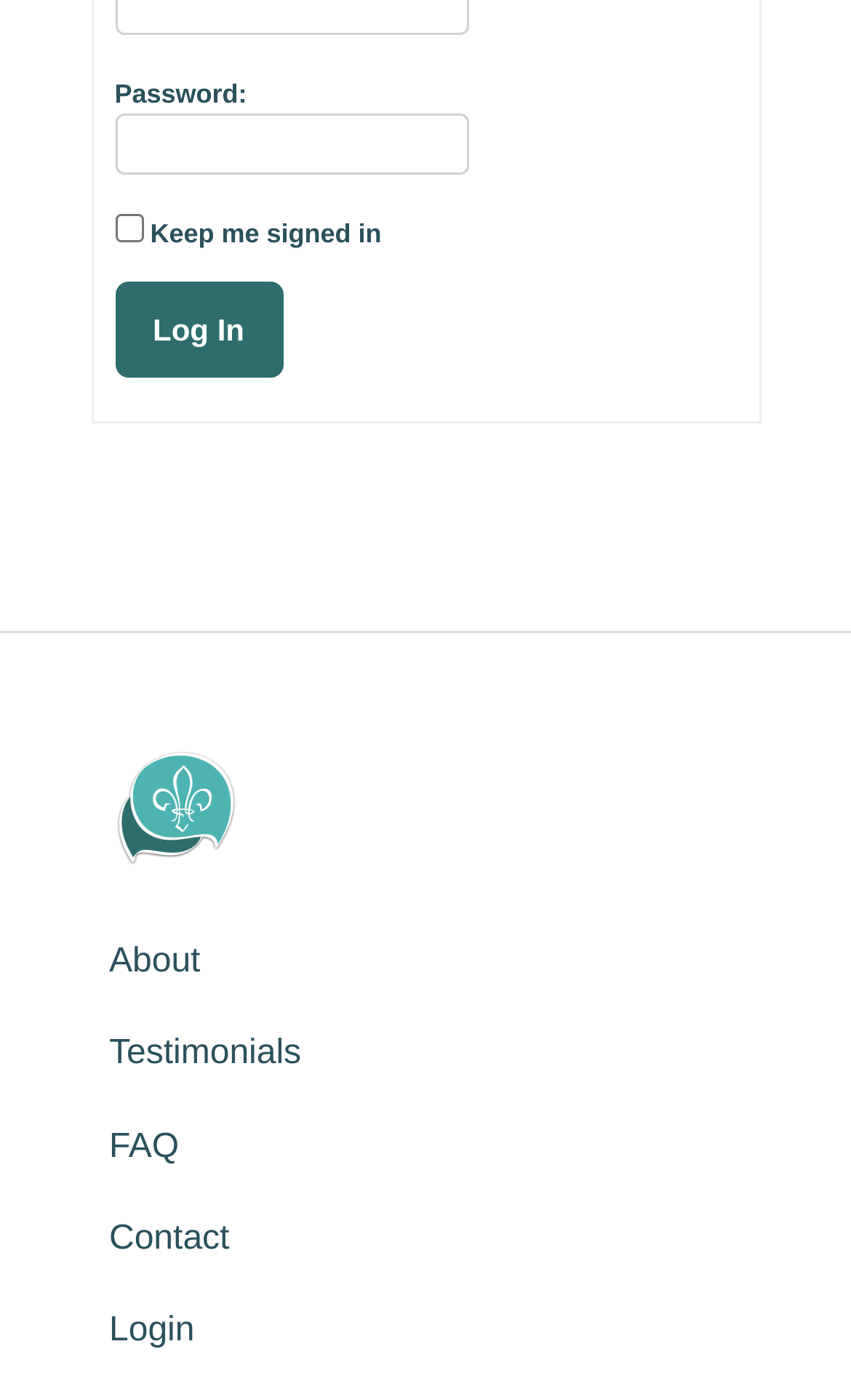Use a single word or phrase to answer the question:
What is the input field labeled?

Password